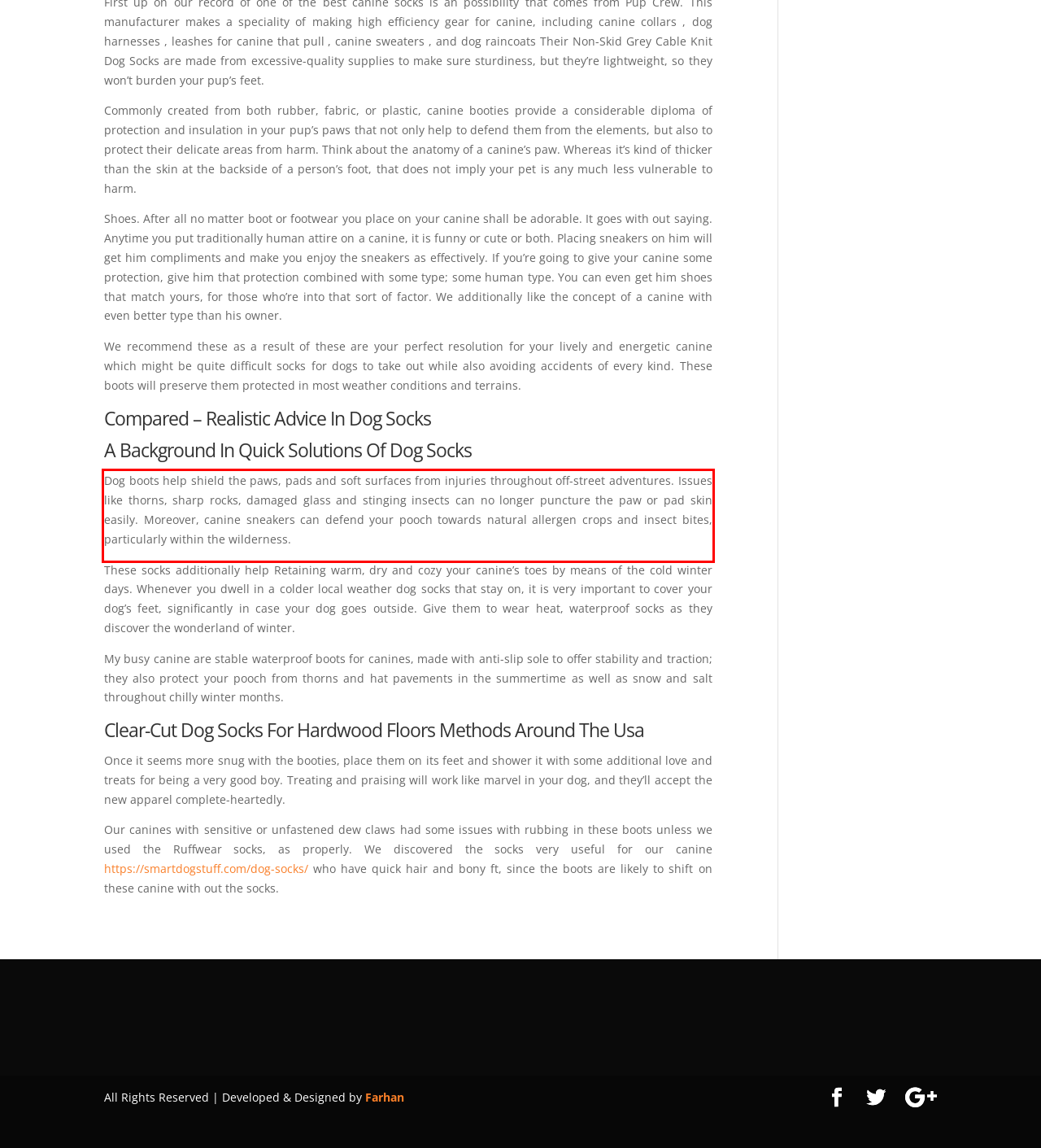Please perform OCR on the text content within the red bounding box that is highlighted in the provided webpage screenshot.

Dog boots help shield the paws, pads and soft surfaces from injuries throughout off-street adventures. Issues like thorns, sharp rocks, damaged glass and stinging insects can no longer puncture the paw or pad skin easily. Moreover, canine sneakers can defend your pooch towards natural allergen crops and insect bites, particularly within the wilderness.